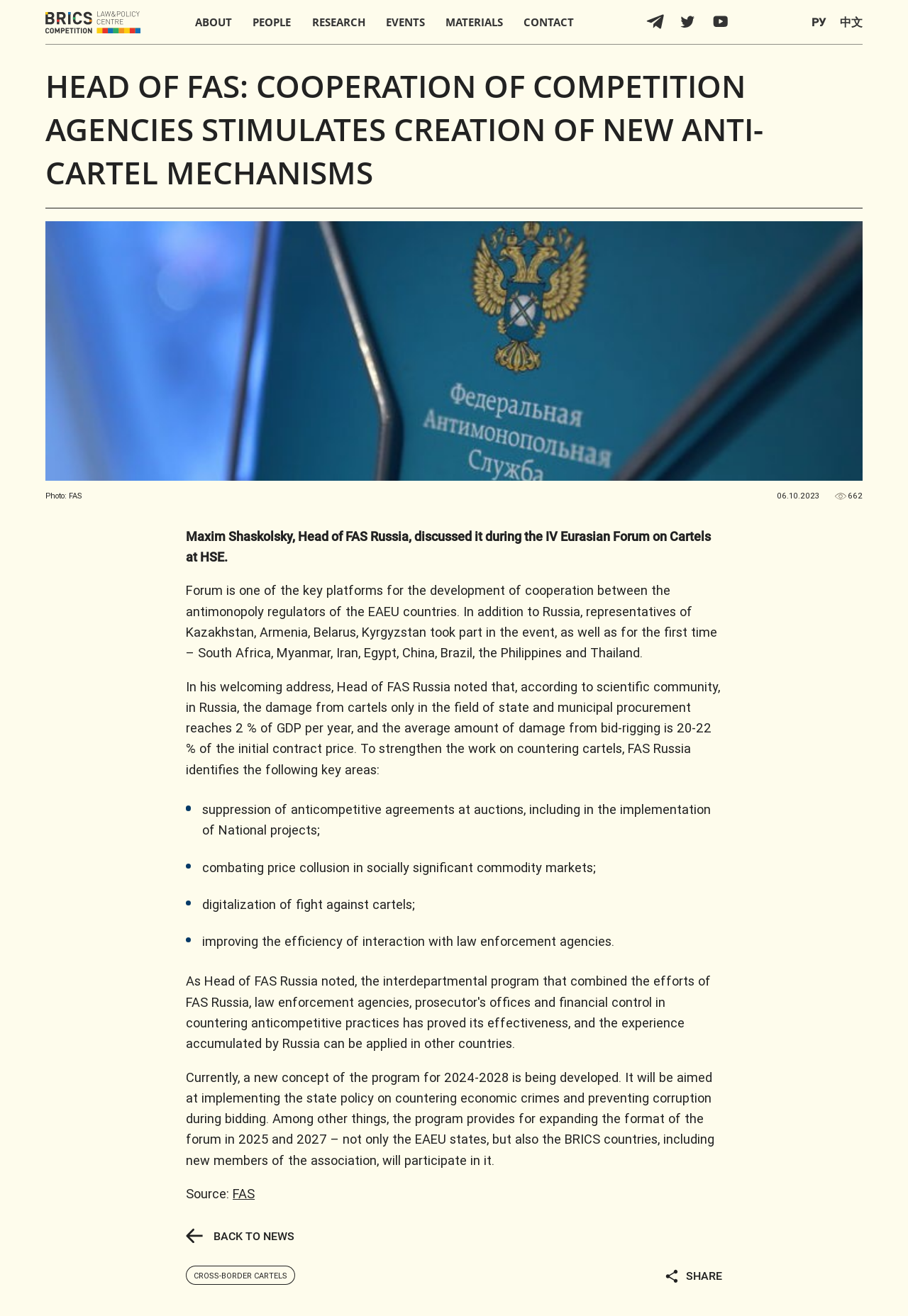Please mark the bounding box coordinates of the area that should be clicked to carry out the instruction: "Sign up for email updates".

None